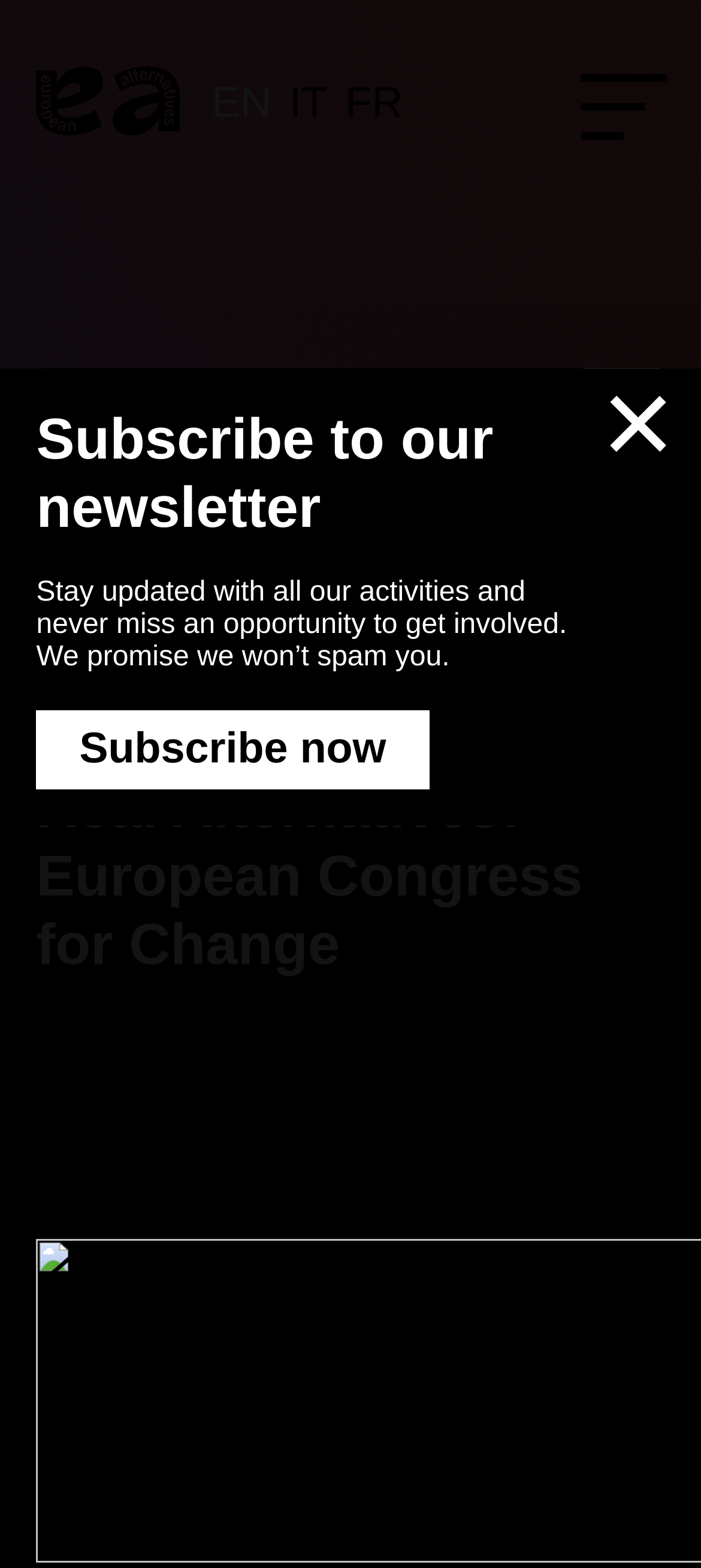Provide the bounding box coordinates, formatted as (top-left x, top-left y, bottom-right x, bottom-right y), with all values being floating point numbers between 0 and 1. Identify the bounding box of the UI element that matches the description: Don't use analytics cookies

[0.29, 0.48, 0.71, 0.498]